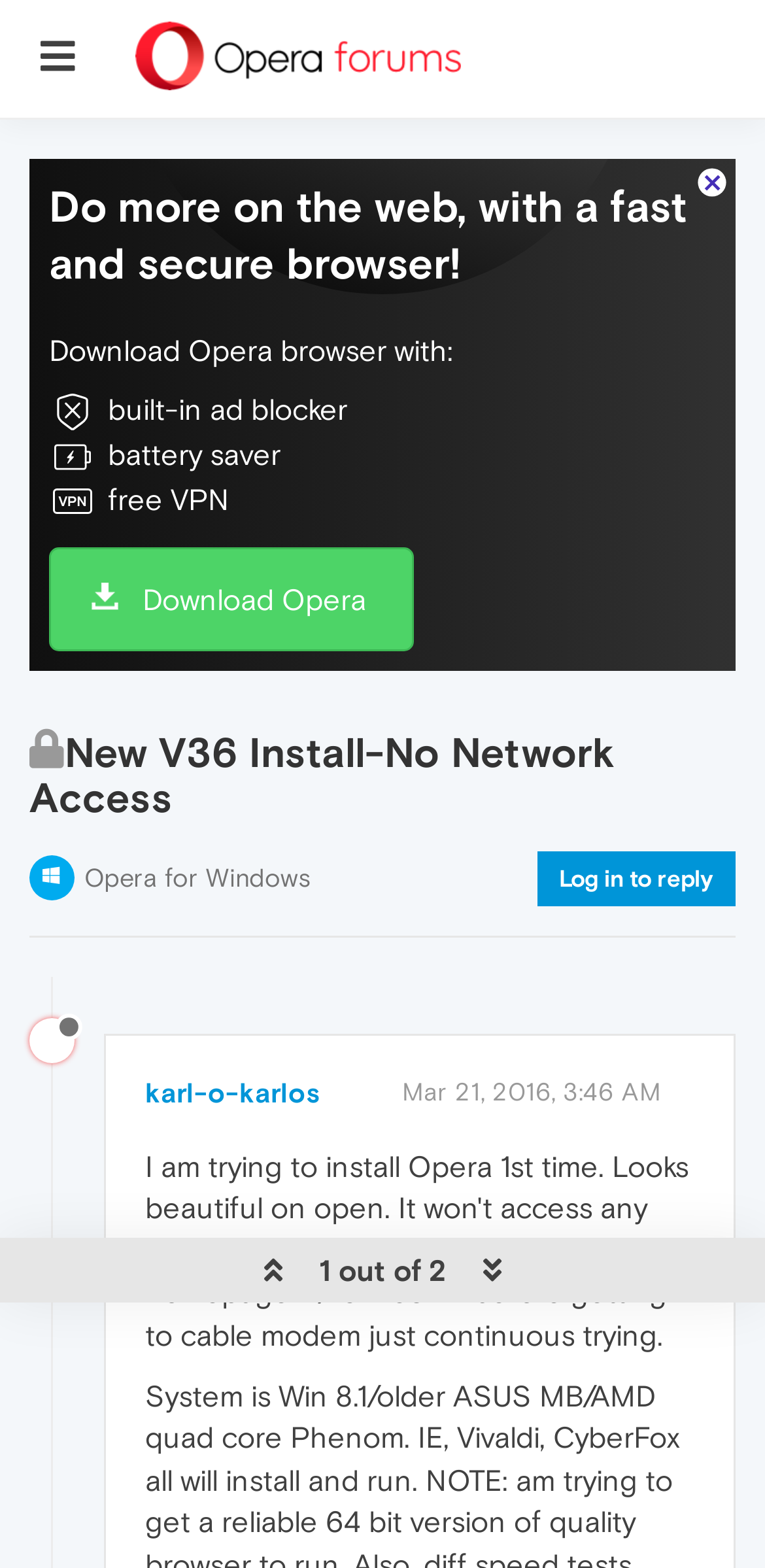How many replies are there to the post? Please answer the question using a single word or phrase based on the image.

1 out of 2